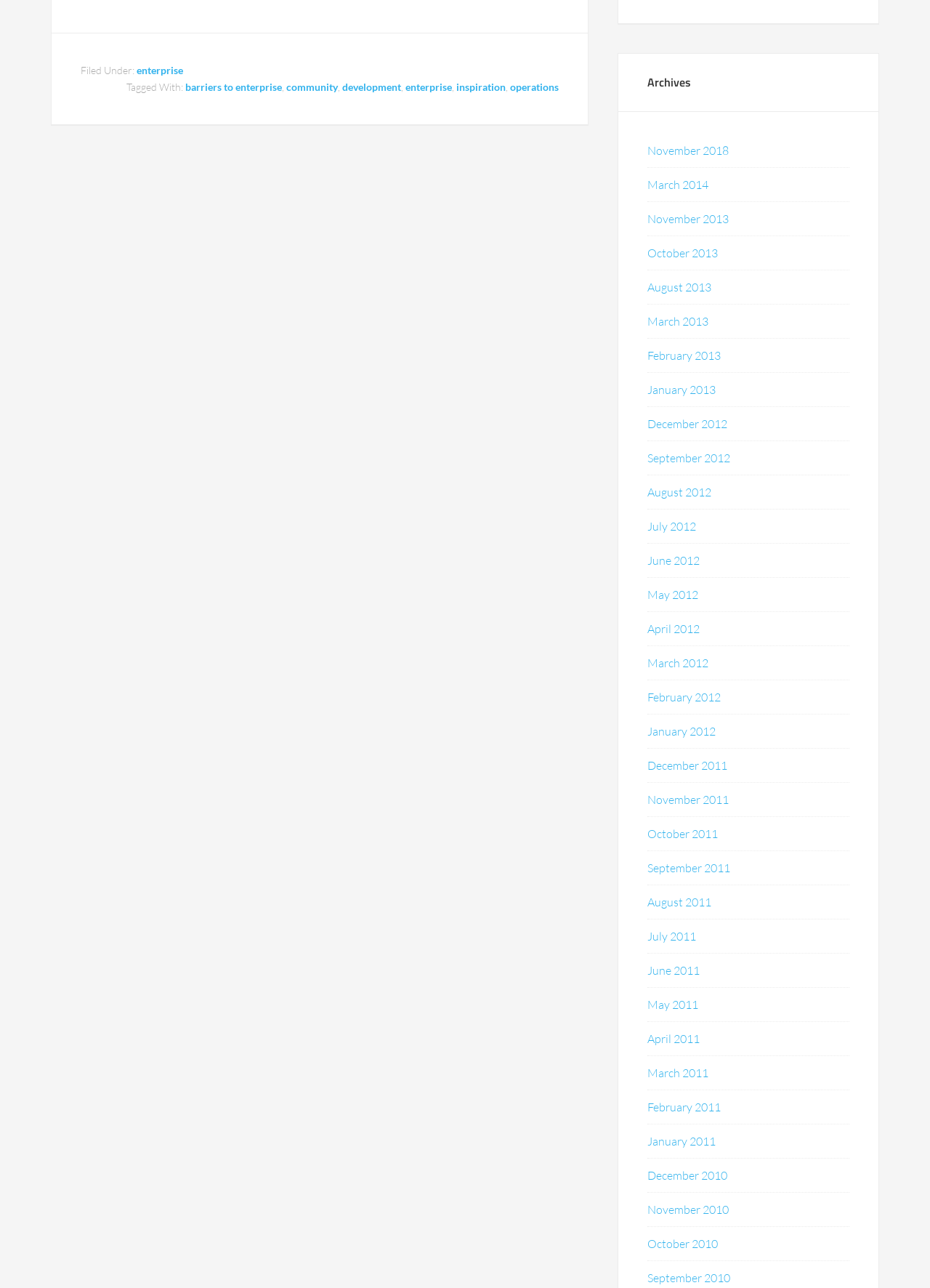Look at the image and give a detailed response to the following question: What is the category of the post?

The category of the post can be determined by looking at the footer section of the webpage, where it says 'Filed Under:' followed by a link 'enterprise', indicating that the post belongs to the enterprise category.